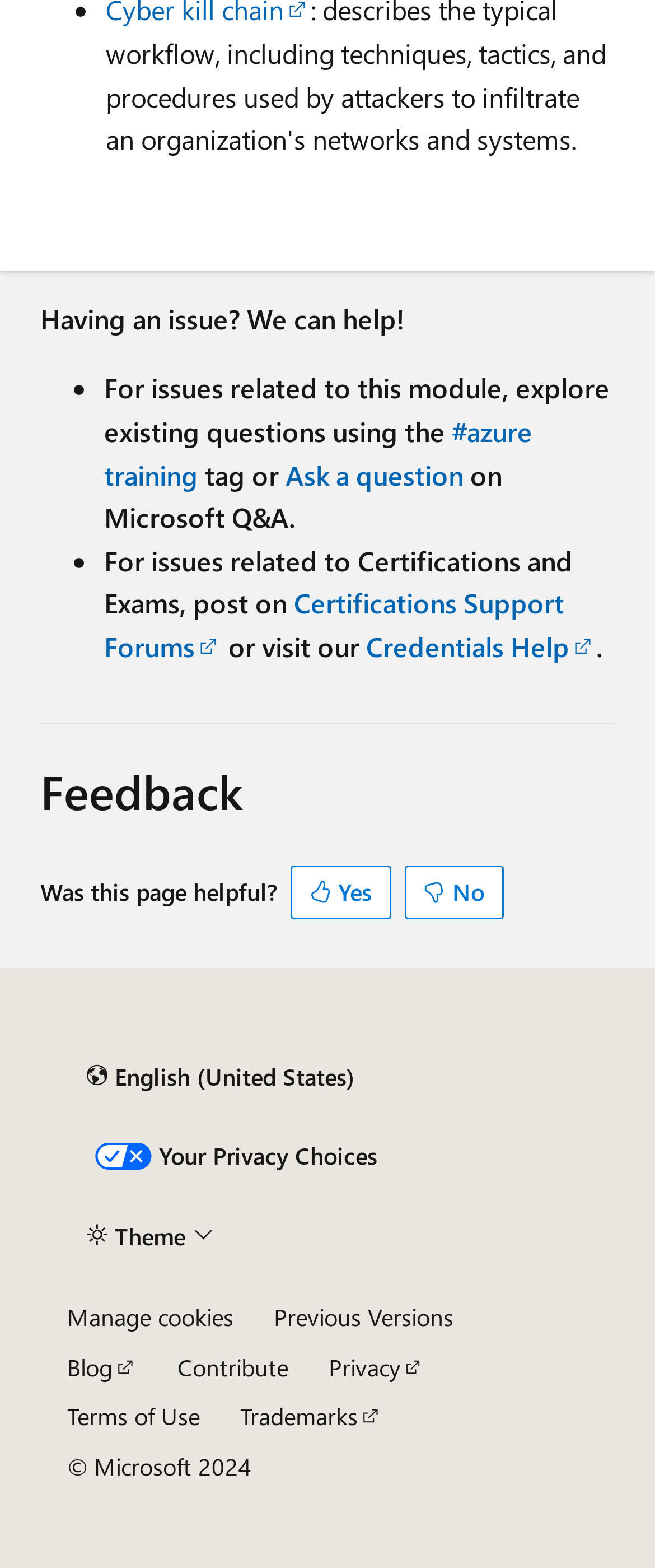How many links are available for certifications and exams support?
Please give a detailed and elaborate answer to the question based on the image.

The webpage has two links related to certifications and exams support, which are 'Certifications Support Forums' and 'Credentials Help'.